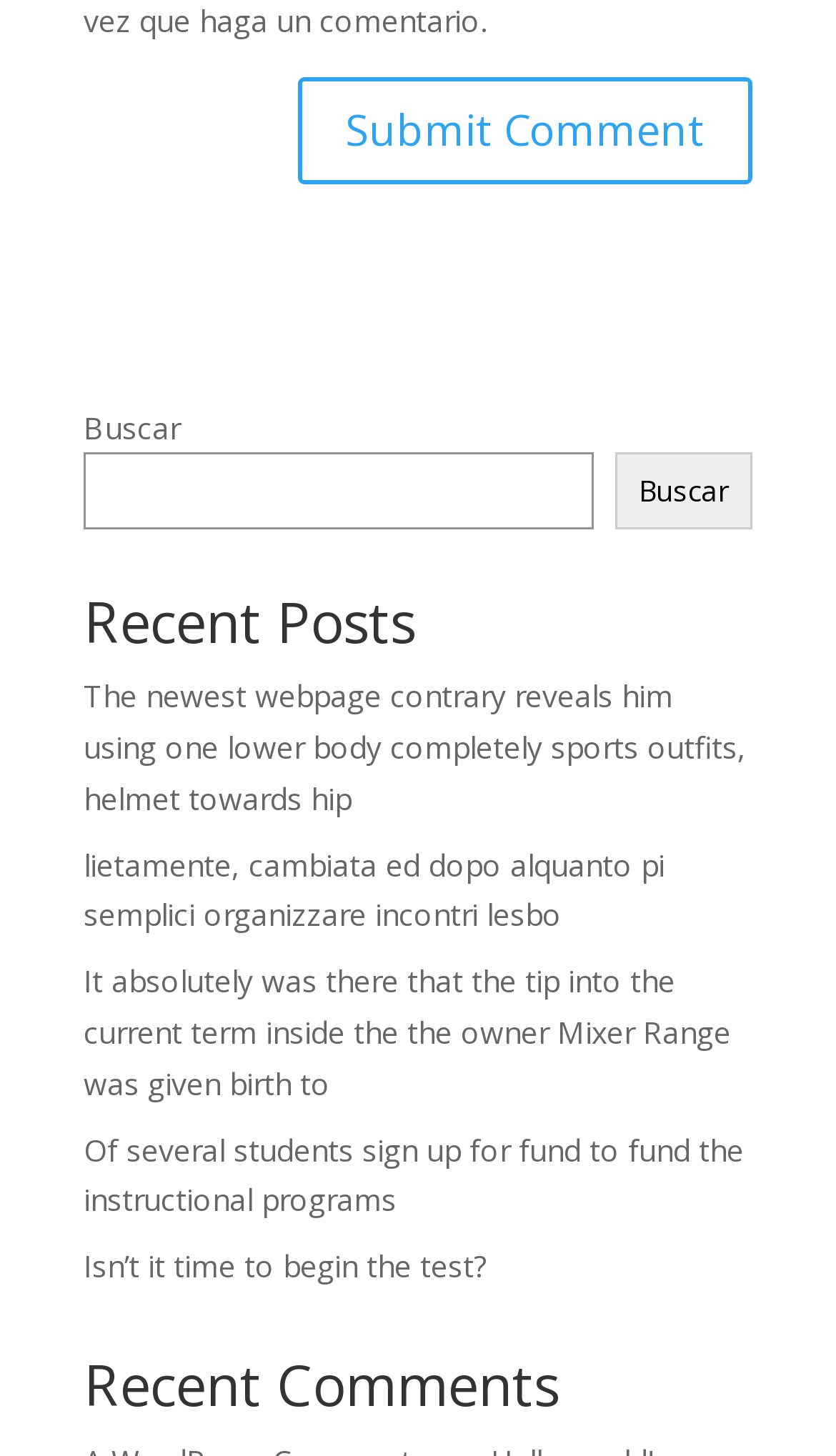Find the bounding box coordinates for the UI element whose description is: "Navigation Menu". The coordinates should be four float numbers between 0 and 1, in the format [left, top, right, bottom].

None